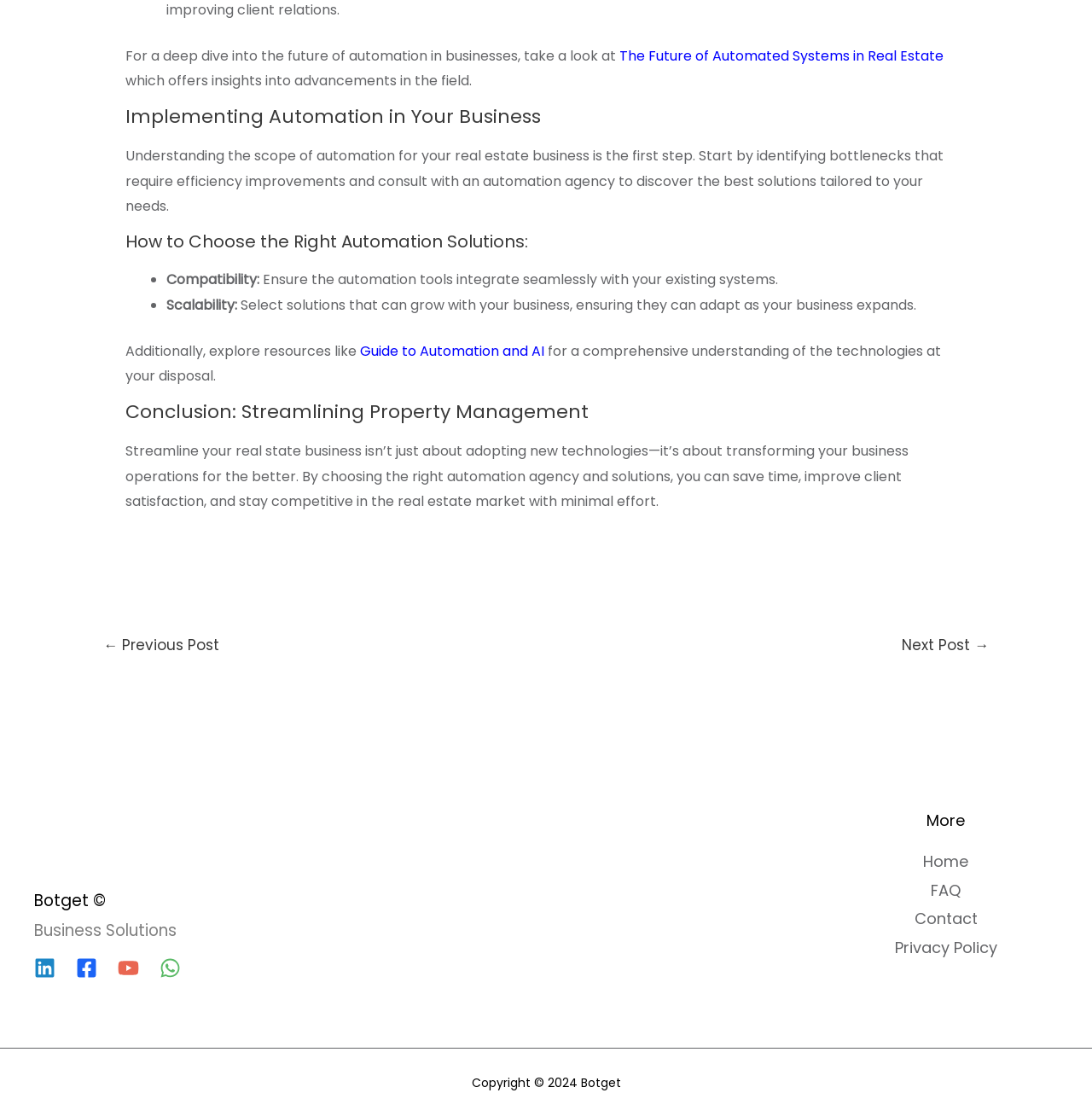Determine the bounding box coordinates of the section I need to click to execute the following instruction: "Go to the LinkedIn page". Provide the coordinates as four float numbers between 0 and 1, i.e., [left, top, right, bottom].

[0.031, 0.858, 0.051, 0.877]